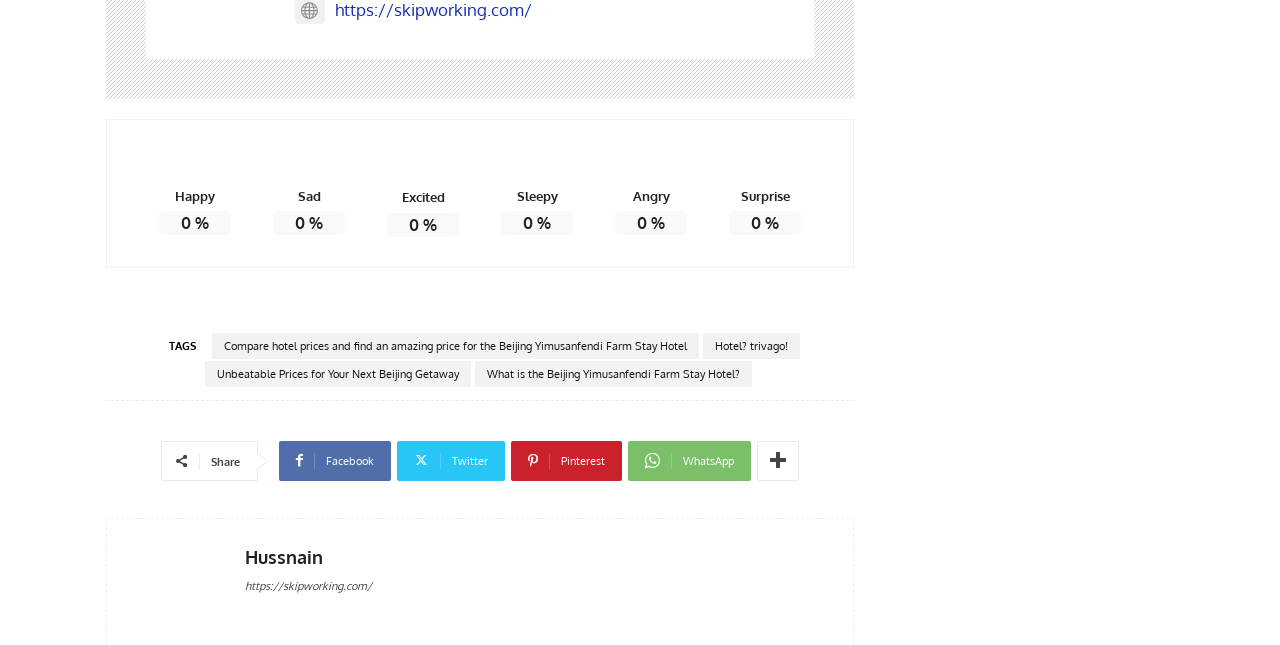Determine the coordinates of the bounding box for the clickable area needed to execute this instruction: "View the Beijing Yimusanfendi Farm Stay Hotel details".

[0.371, 0.559, 0.587, 0.599]